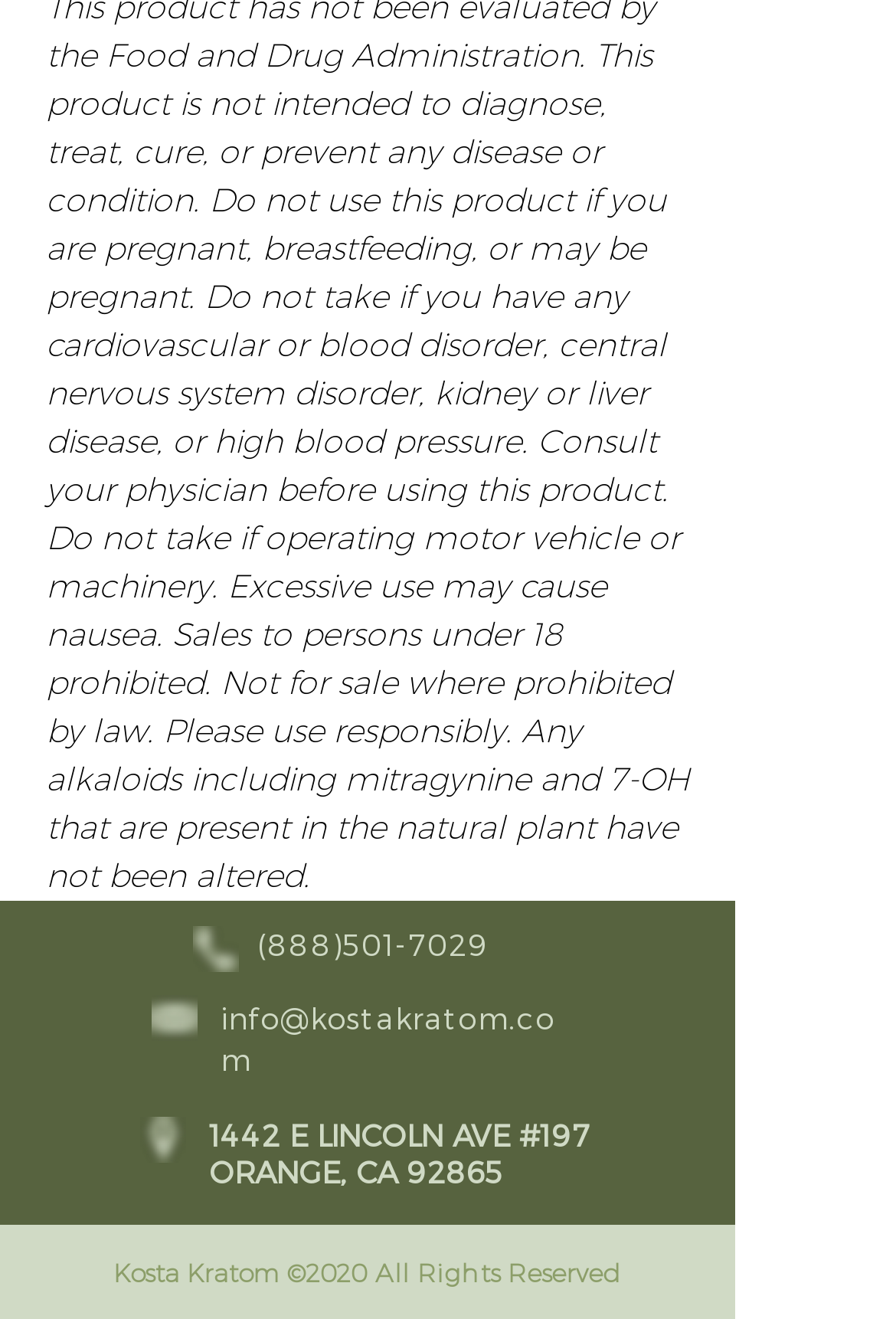What is the phone number?
Answer the question in a detailed and comprehensive manner.

The phone number can be found in the link element 135, which contains the phone number '(888)501-7029'.